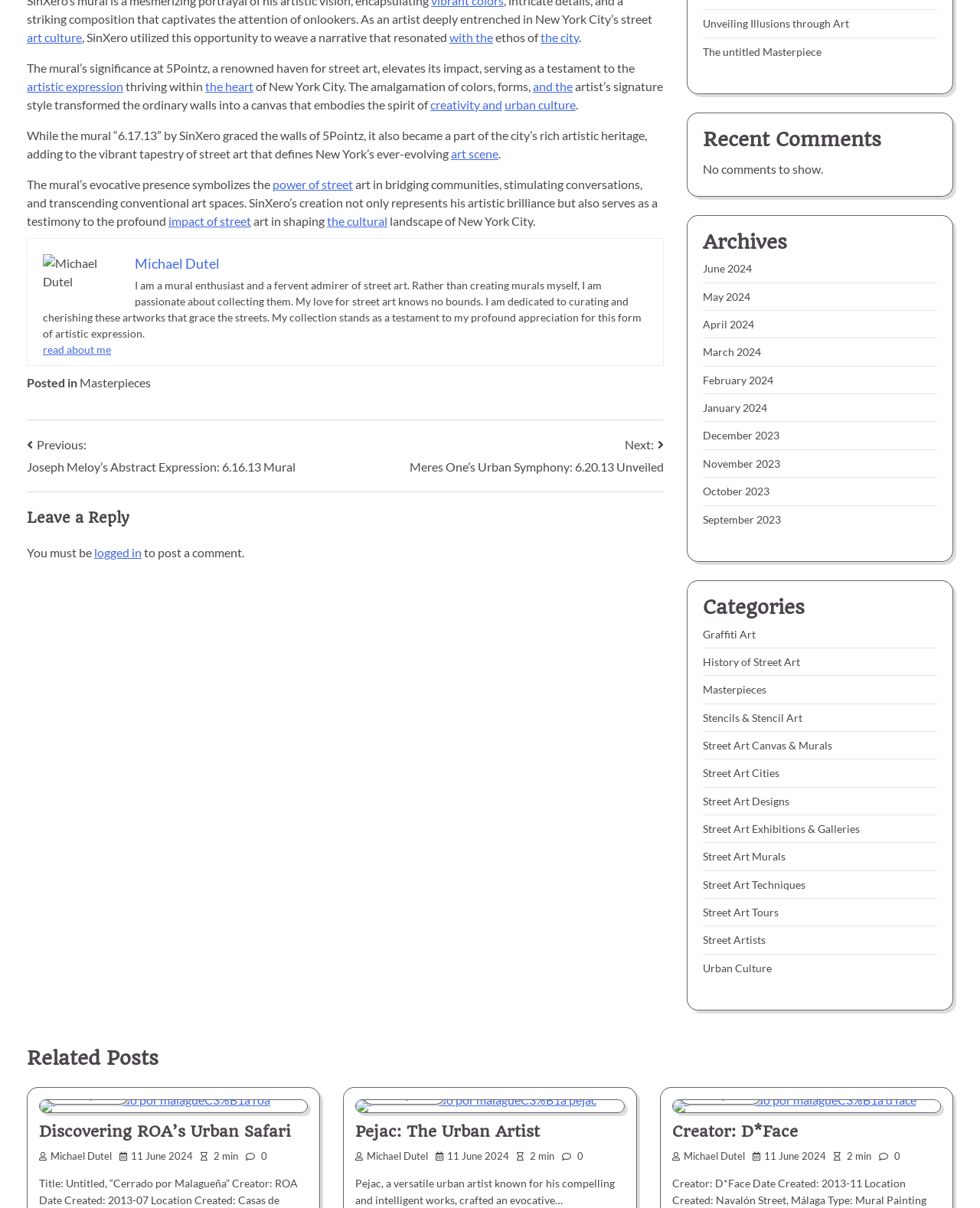What is the name of the artist who created the mural?
Can you provide an in-depth and detailed response to the question?

The name of the artist can be found by looking at the content of the webpage, specifically the text 'While the mural “6.17.13” by SinXero graced the walls of 5Pointz, it also became a part of the city’s rich artistic heritage...' which indicates that the artist who created the mural is SinXero.